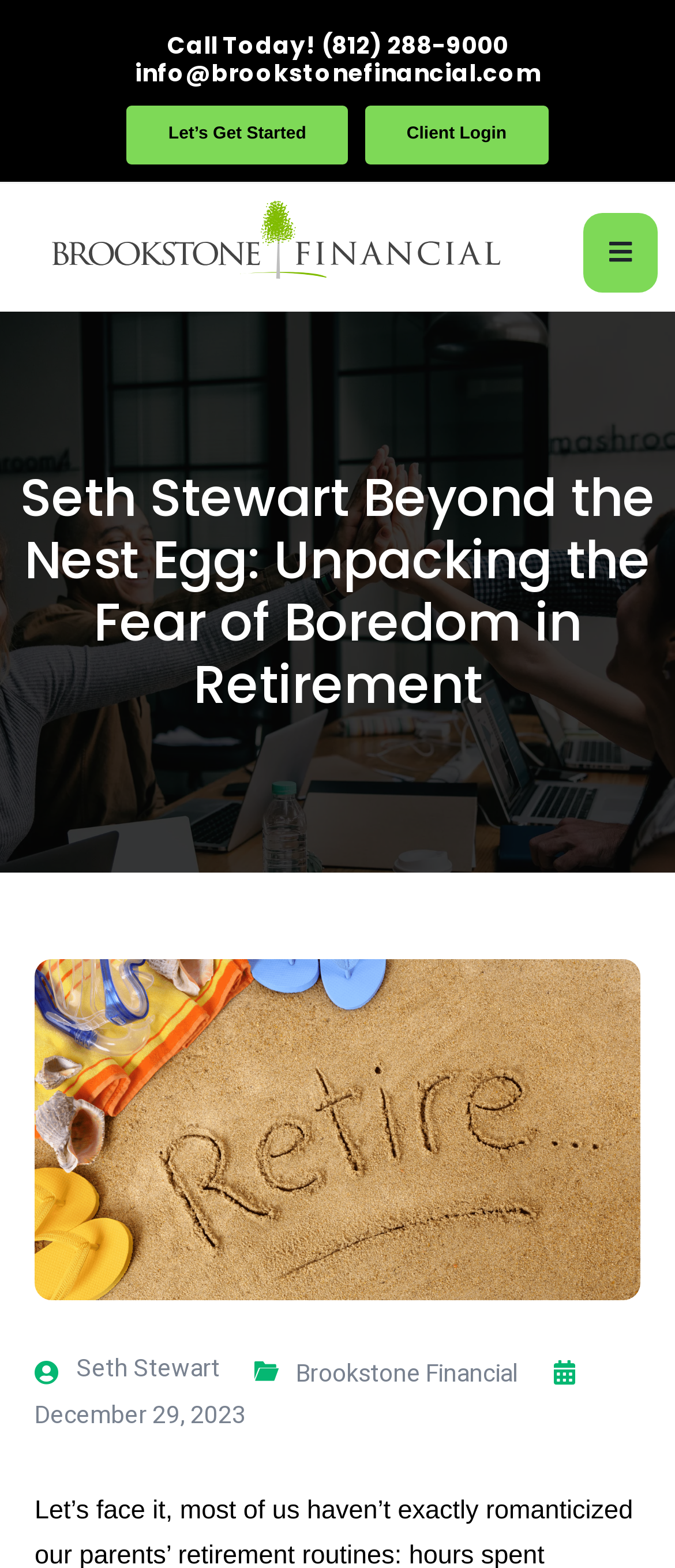What is the date of the article?
Based on the visual, give a brief answer using one word or a short phrase.

December 29, 2023